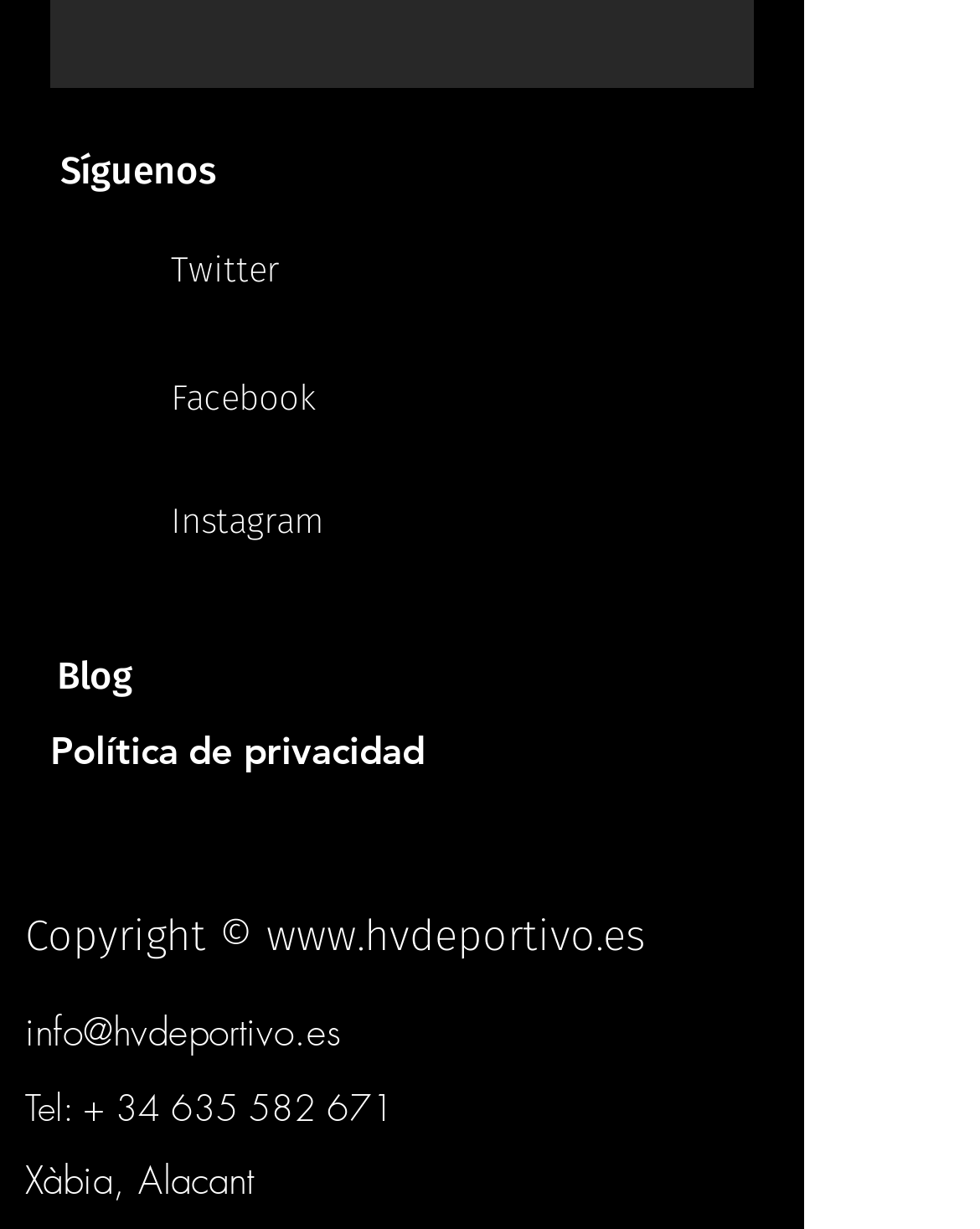Please locate the bounding box coordinates of the element that should be clicked to achieve the given instruction: "Contact us via email".

[0.026, 0.824, 0.349, 0.856]